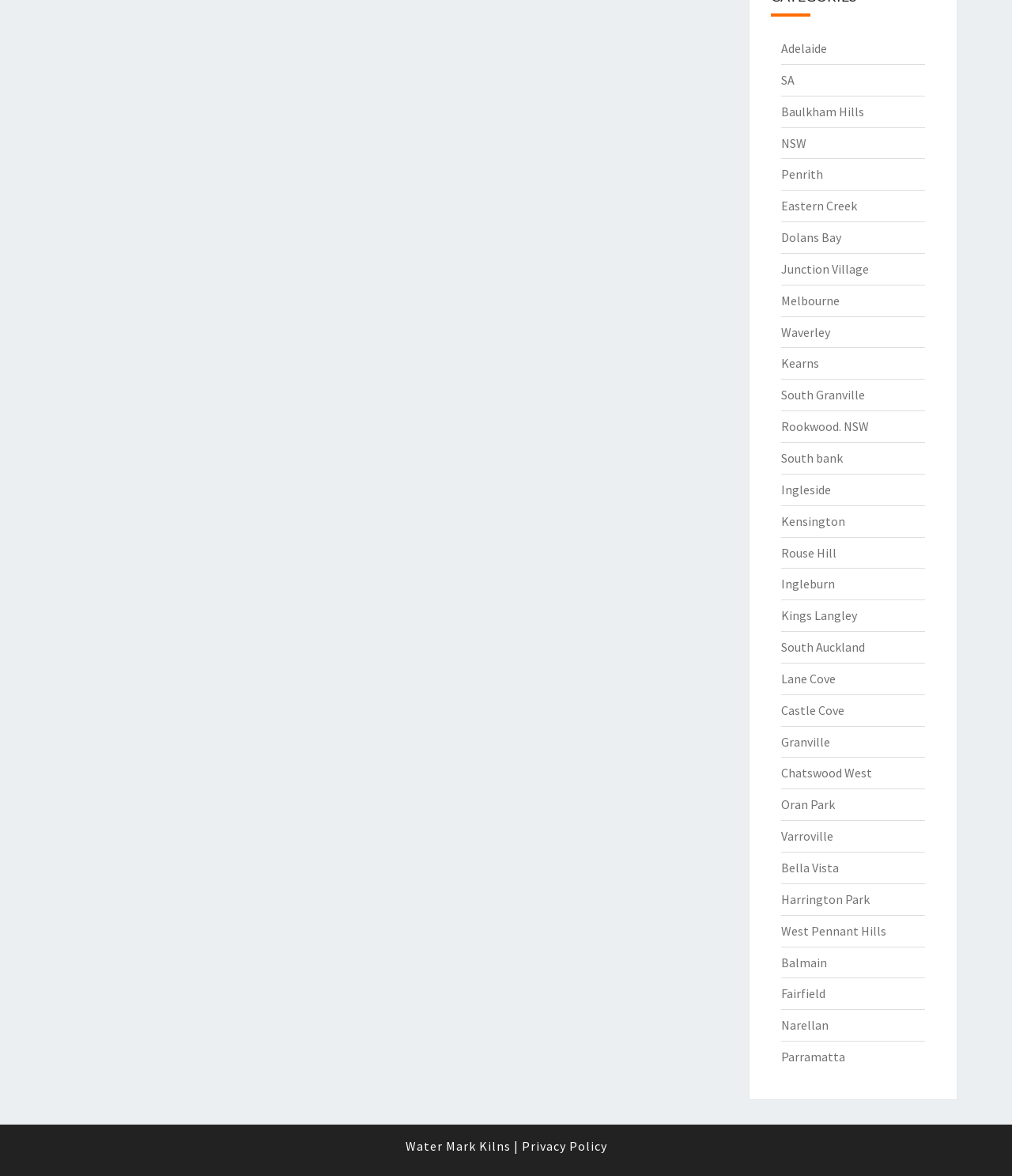What is the location above 'SA'?
Look at the image and answer with only one word or phrase.

Adelaide